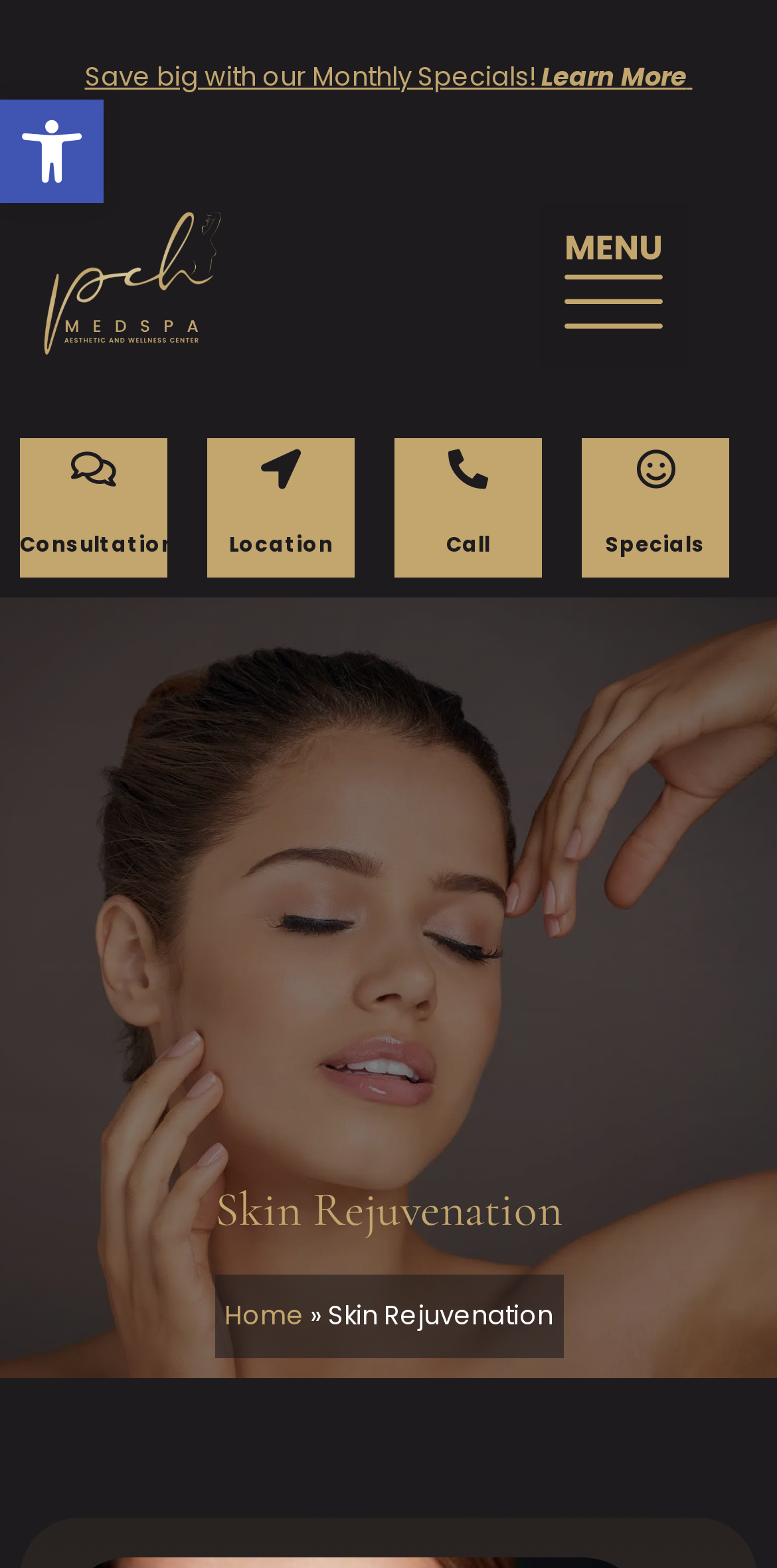Provide a brief response to the question below using a single word or phrase: 
What is the main topic of the webpage?

Skin Rejuvenation